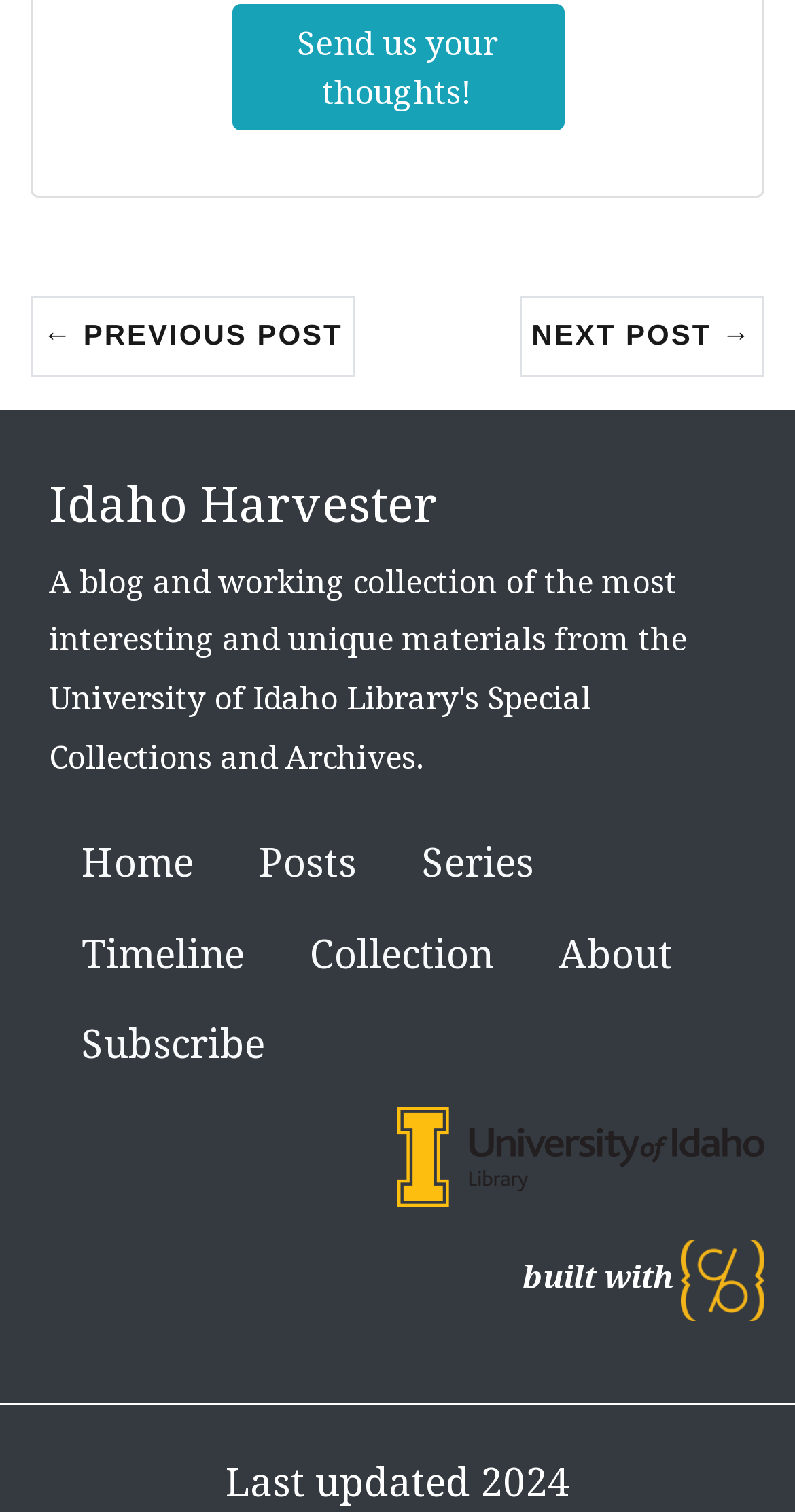Find the bounding box coordinates for the area that should be clicked to accomplish the instruction: "view the author's name".

None